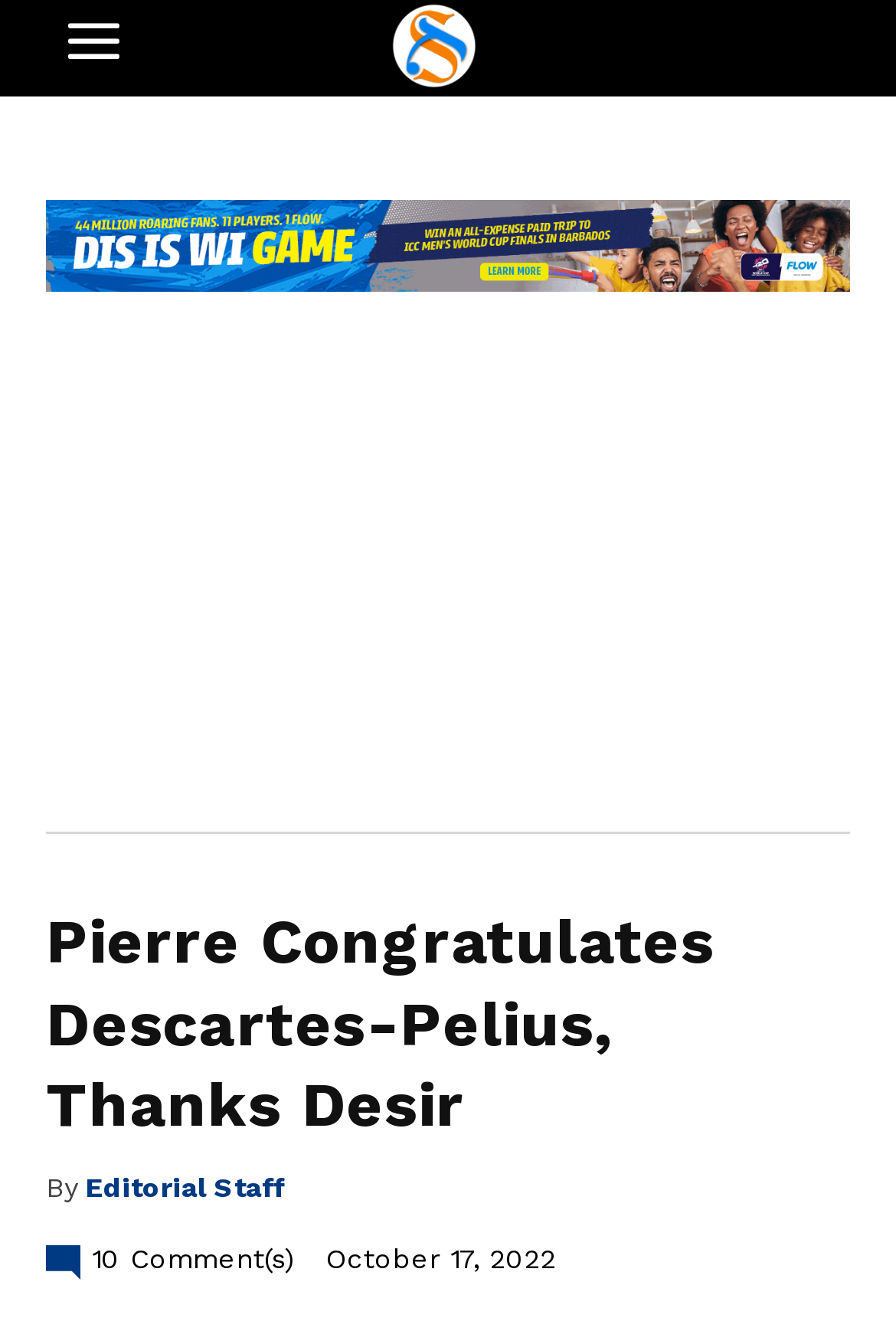How many comments are there on this article?
Using the information from the image, give a concise answer in one word or a short phrase.

10